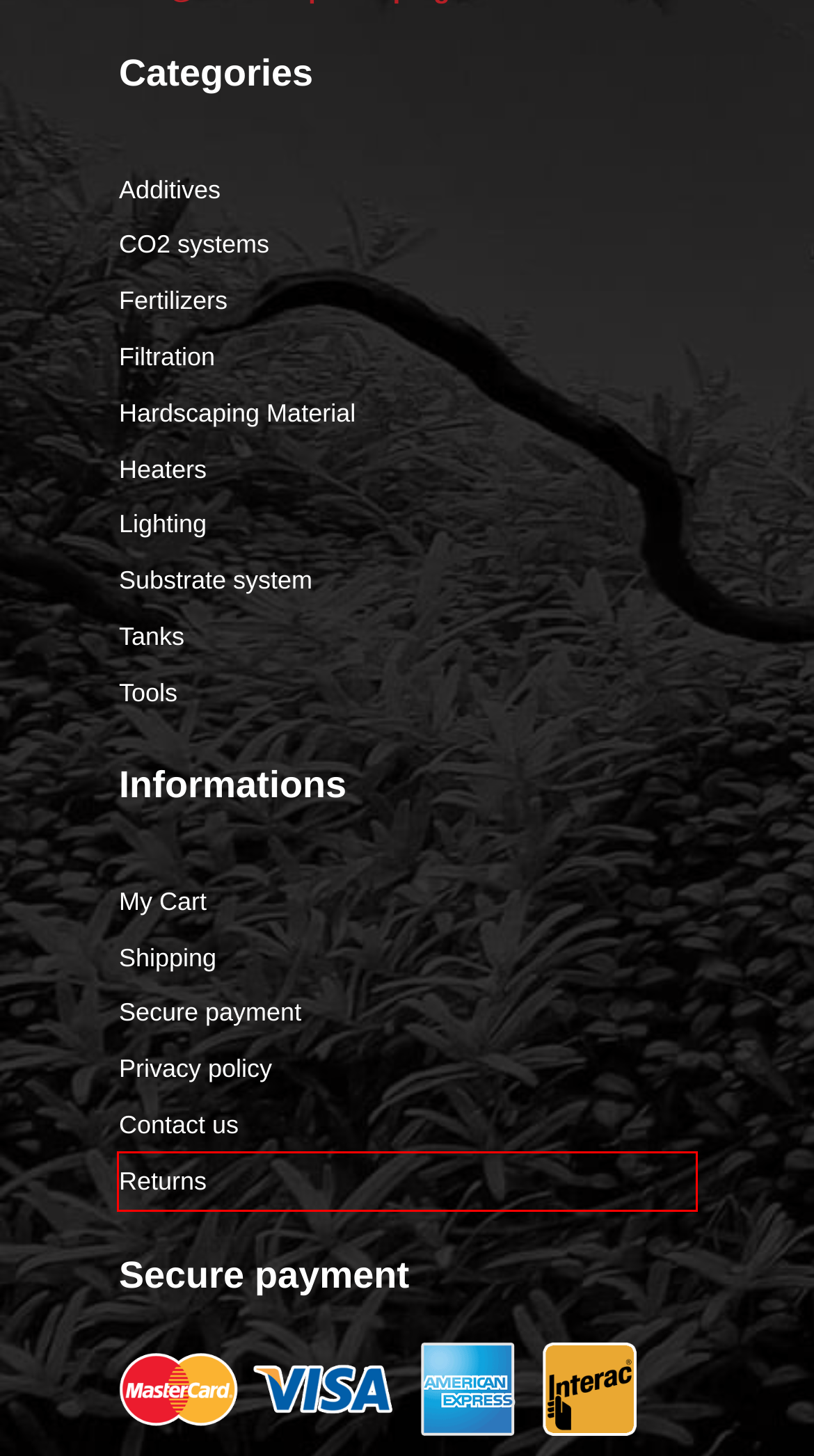You are presented with a screenshot of a webpage with a red bounding box. Select the webpage description that most closely matches the new webpage after clicking the element inside the red bounding box. The options are:
A. Cart - Red Leaf Aquascaping
B. Shop - Red Leaf Aquascaping
C. Shipping - Red Leaf Aquascaping
D. Secure payment - Red Leaf Aquascaping
E. Contact us - Red Leaf Aquascaping
F. Home - Red Leaf Aquascaping
G. Privacy policy - Red Leaf Aquascaping
H. Returns - Red Leaf Aquascaping

H